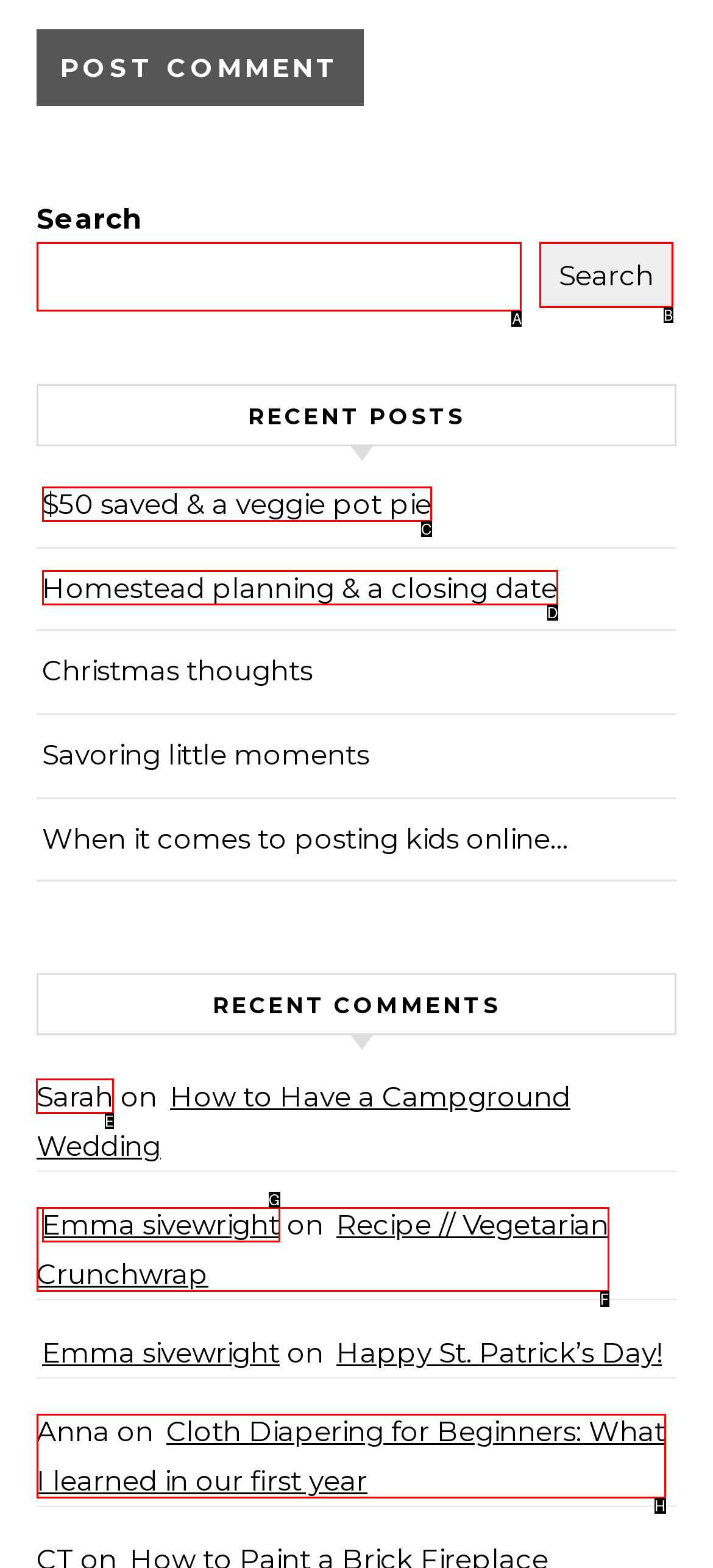Tell me which element should be clicked to achieve the following objective: Go to GMP News
Reply with the letter of the correct option from the displayed choices.

None